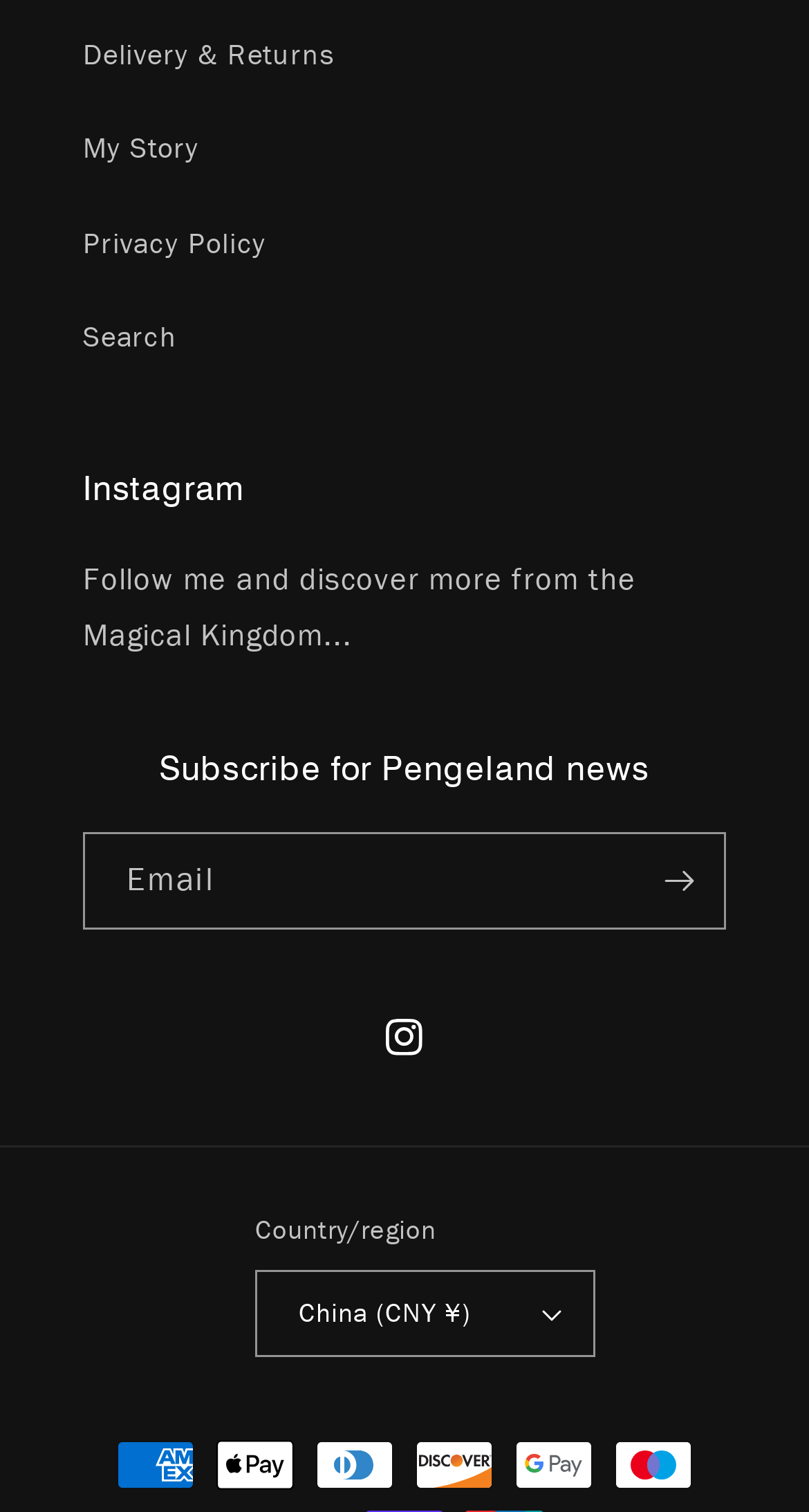What is the call-to-action of the button?
Please provide an in-depth and detailed response to the question.

The button is labeled as 'Subscribe' and is located next to the email textbox, indicating that it is used to submit the email address for subscription or newsletter purposes.